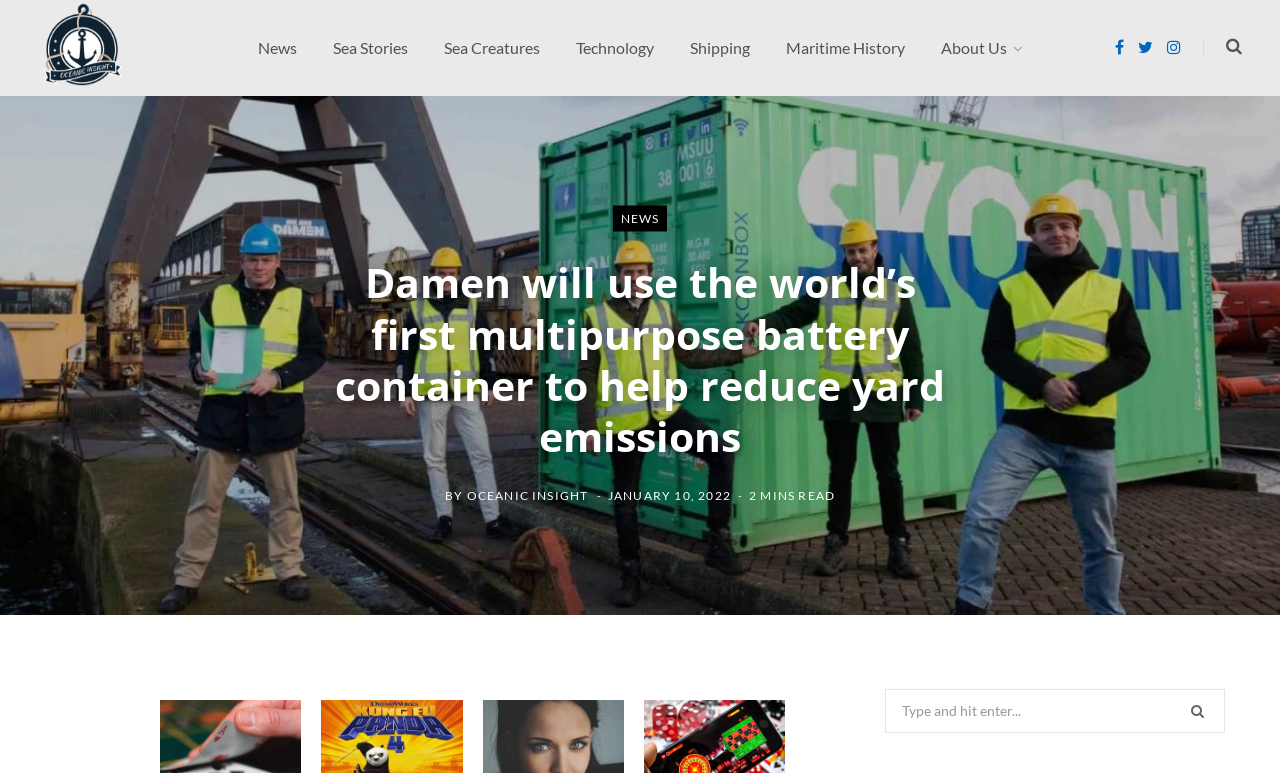Identify the bounding box coordinates of the clickable region necessary to fulfill the following instruction: "Search for something". The bounding box coordinates should be four float numbers between 0 and 1, i.e., [left, top, right, bottom].

[0.691, 0.891, 0.957, 0.948]